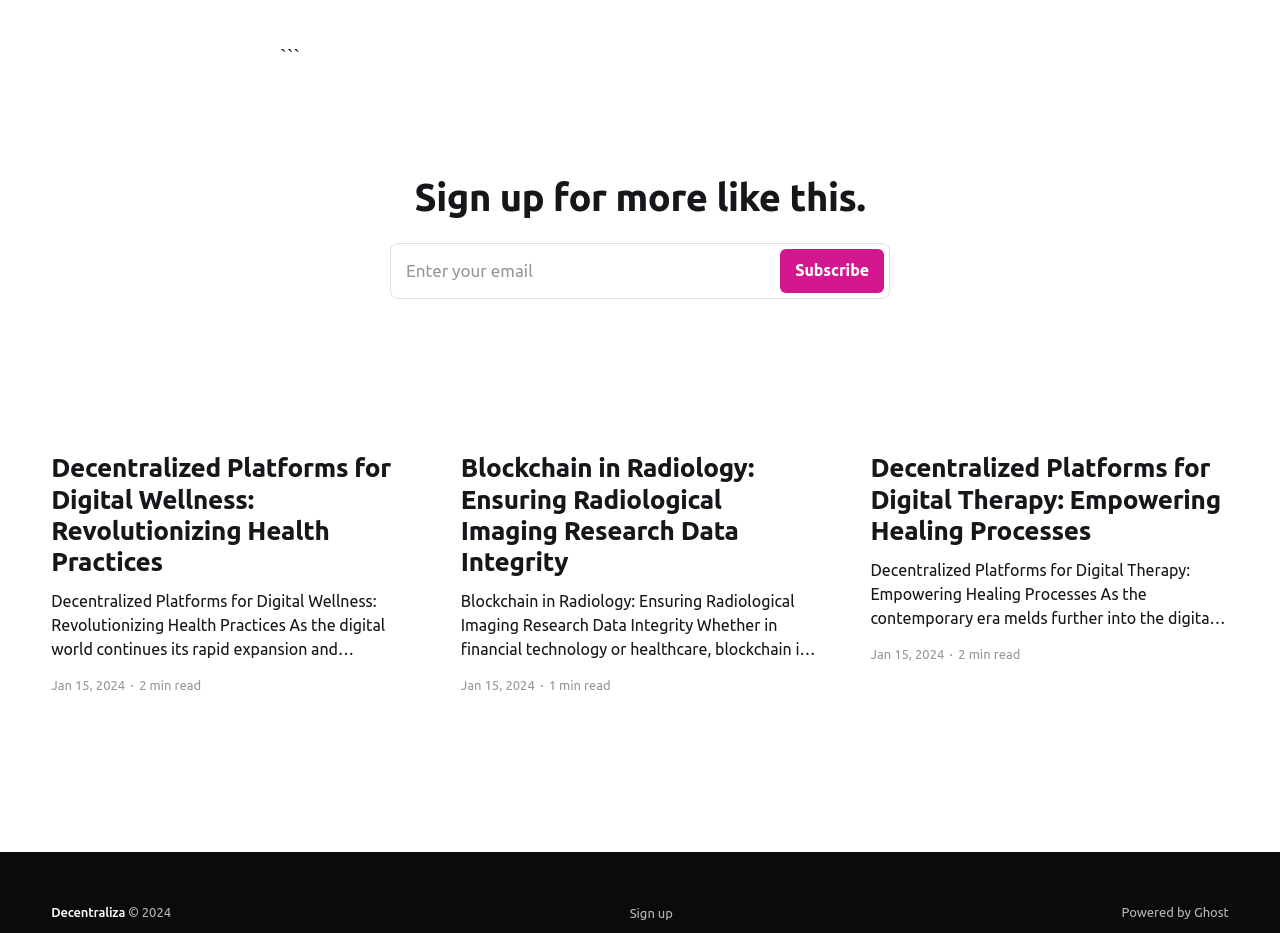What is the purpose of the link 'Enter your email Subscribe'?
Answer the question with a single word or phrase by looking at the picture.

Sign up for more like this